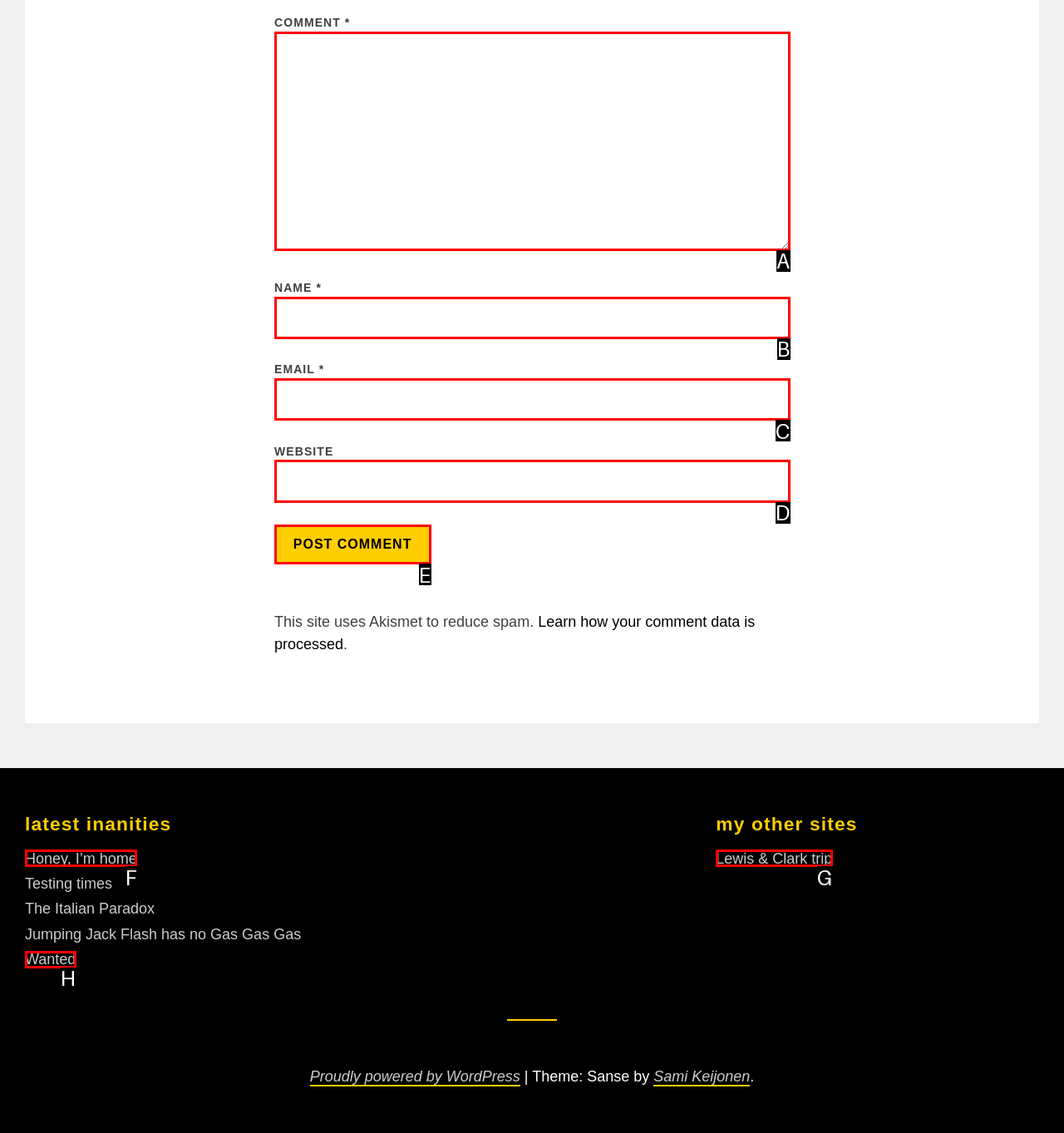Tell me the letter of the correct UI element to click for this instruction: Click the Post Comment button. Answer with the letter only.

E